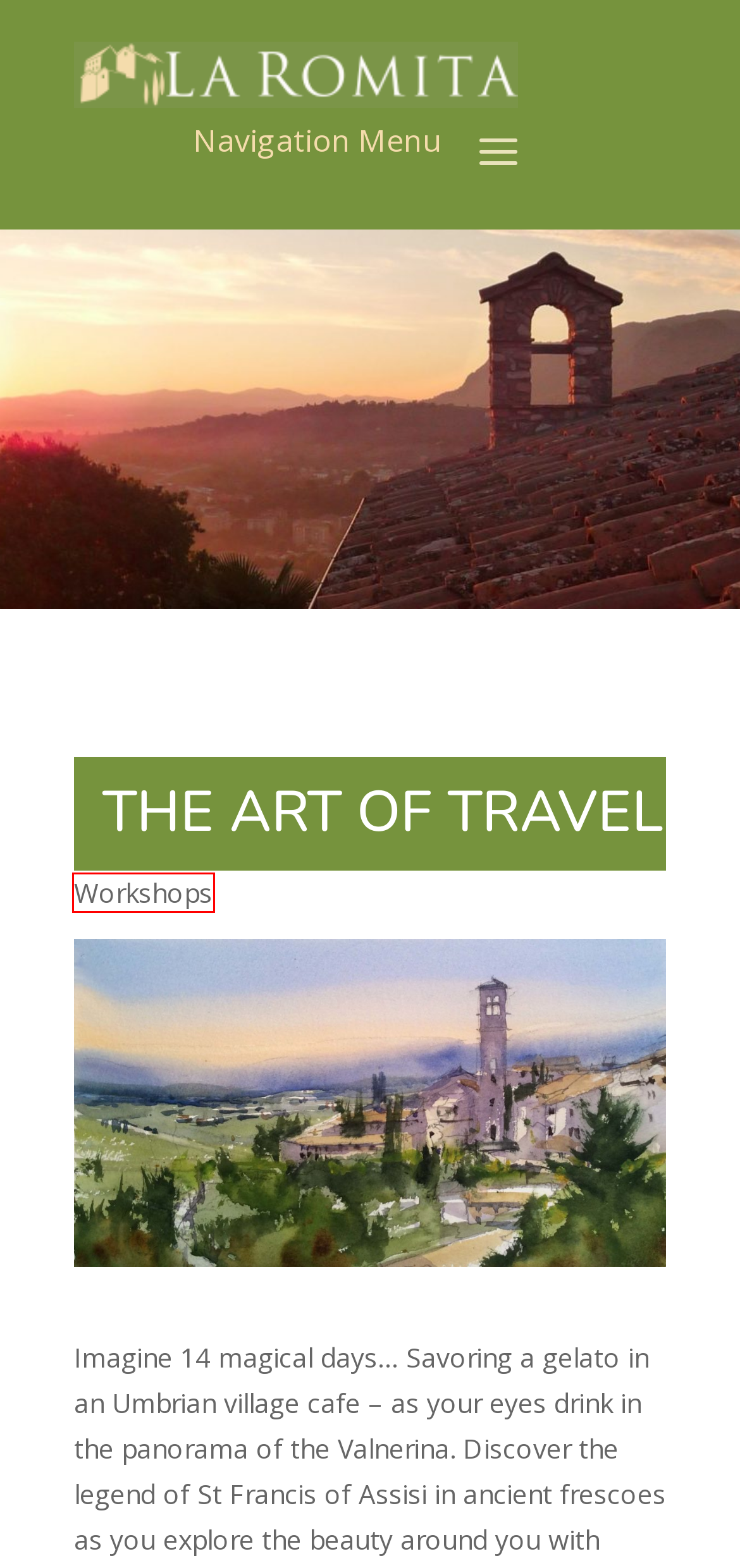A screenshot of a webpage is given, marked with a red bounding box around a UI element. Please select the most appropriate webpage description that fits the new page after clicking the highlighted element. Here are the candidates:
A. Workshops Archives - La Romita
B. Scholarships - La Romita
C. Log In ‹ La Romita — WordPress
D. EAT, SLEEP, PAINT! - La Romita
E. Small business web design and website maintenance service in Albuquerque and Santa Fe New Mexico.
F. La Romita Mailing List - La Romita
G. Frequently Asked Questions - La Romita
H. Volunteer Positions - La Romita

A